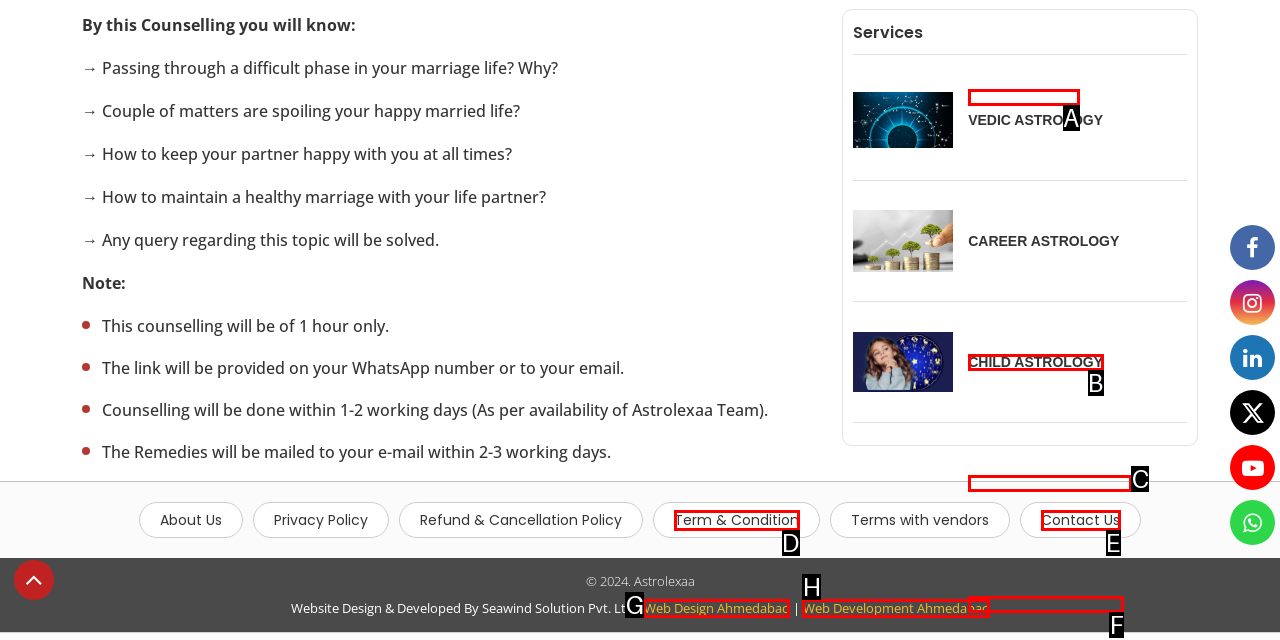Given the element description: Contact Us, choose the HTML element that aligns with it. Indicate your choice with the corresponding letter.

E